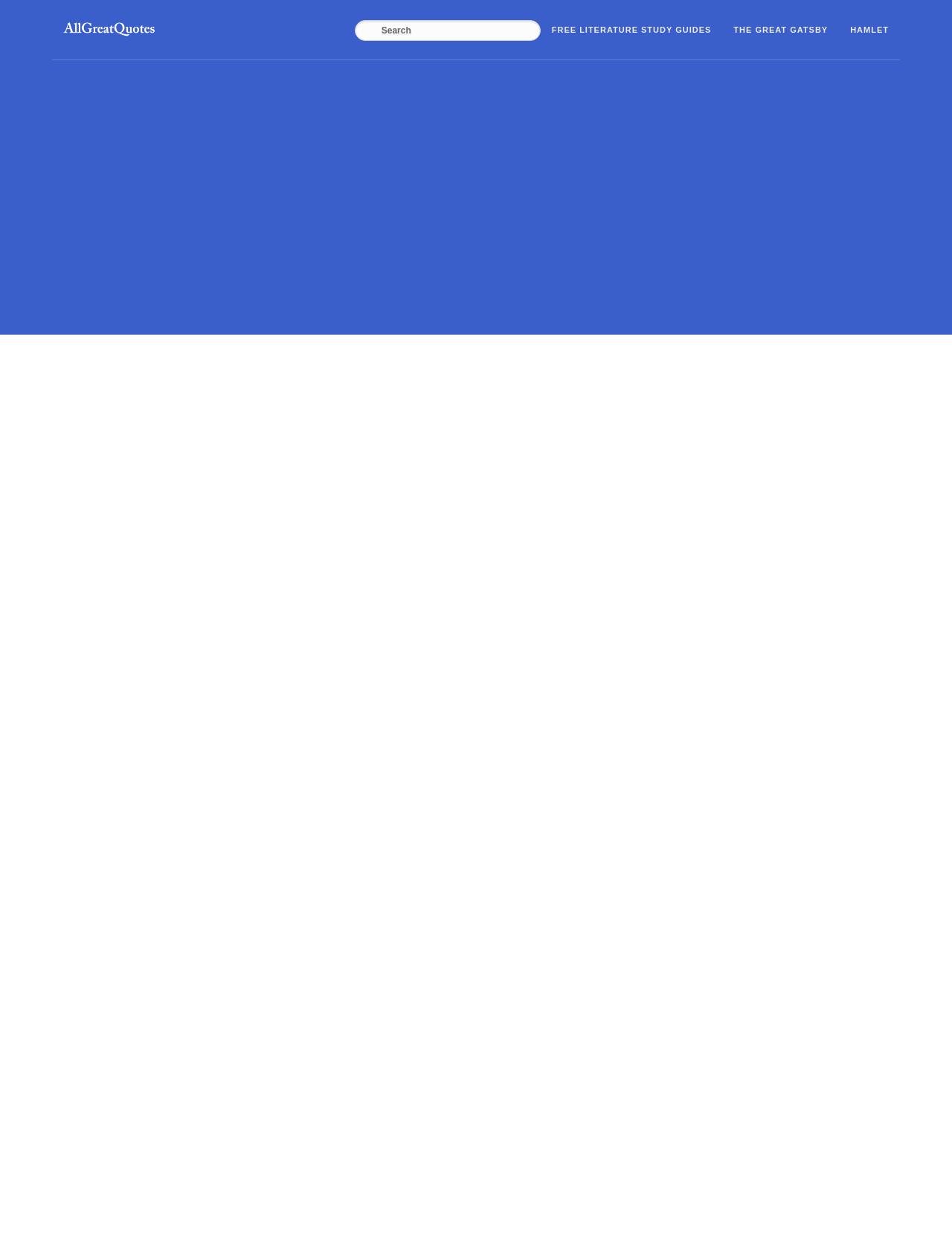Find the coordinates for the bounding box of the element with this description: "name="s" placeholder="Search"".

[0.372, 0.016, 0.568, 0.033]